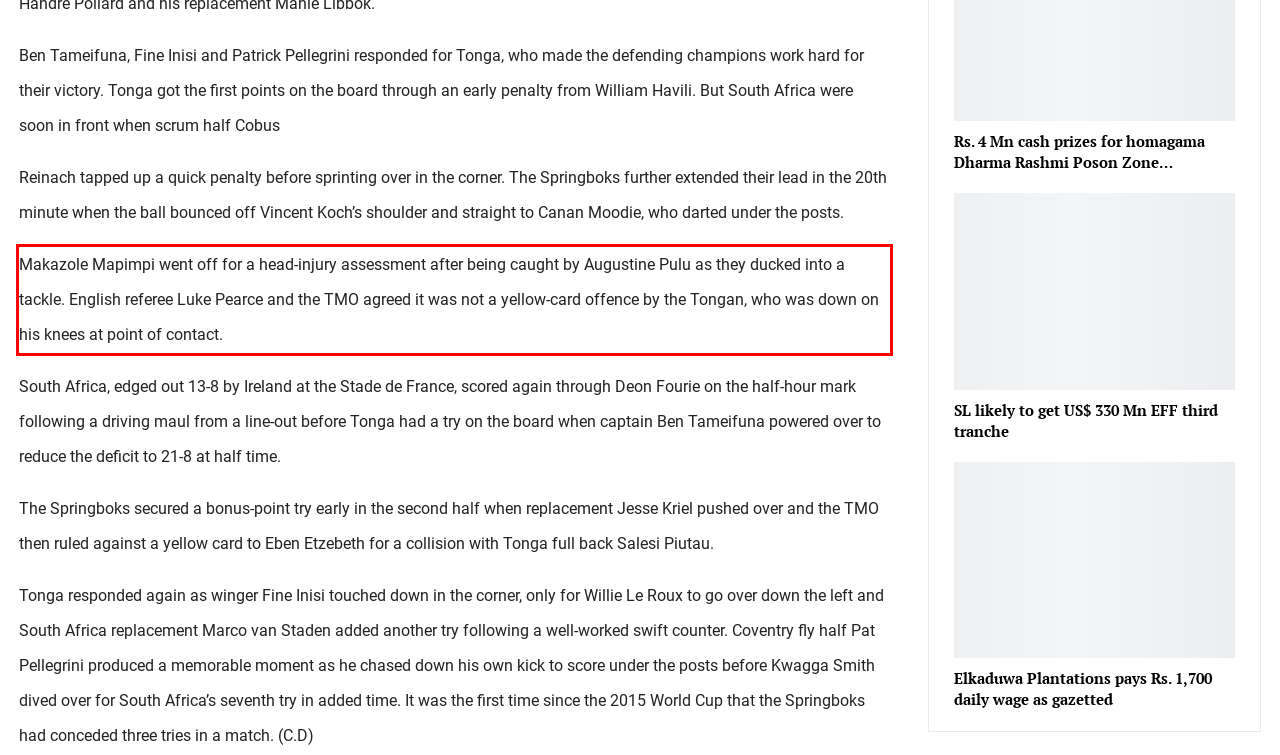You are provided with a screenshot of a webpage containing a red bounding box. Please extract the text enclosed by this red bounding box.

Makazole Mapimpi went off for a head-injury assessment after being caught by Augustine Pulu as they ducked into a tackle. English referee Luke Pearce and the TMO agreed it was not a yellow-card offence by the Tongan, who was down on his knees at point of contact.